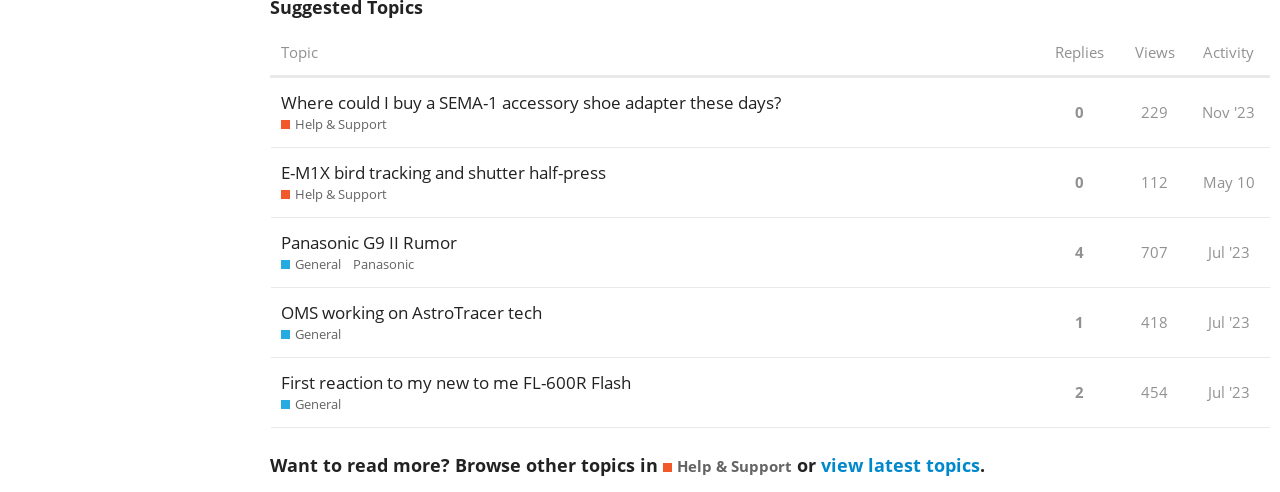Please determine the bounding box coordinates for the UI element described as: "Panasonic G9 II Rumor".

[0.22, 0.439, 0.357, 0.546]